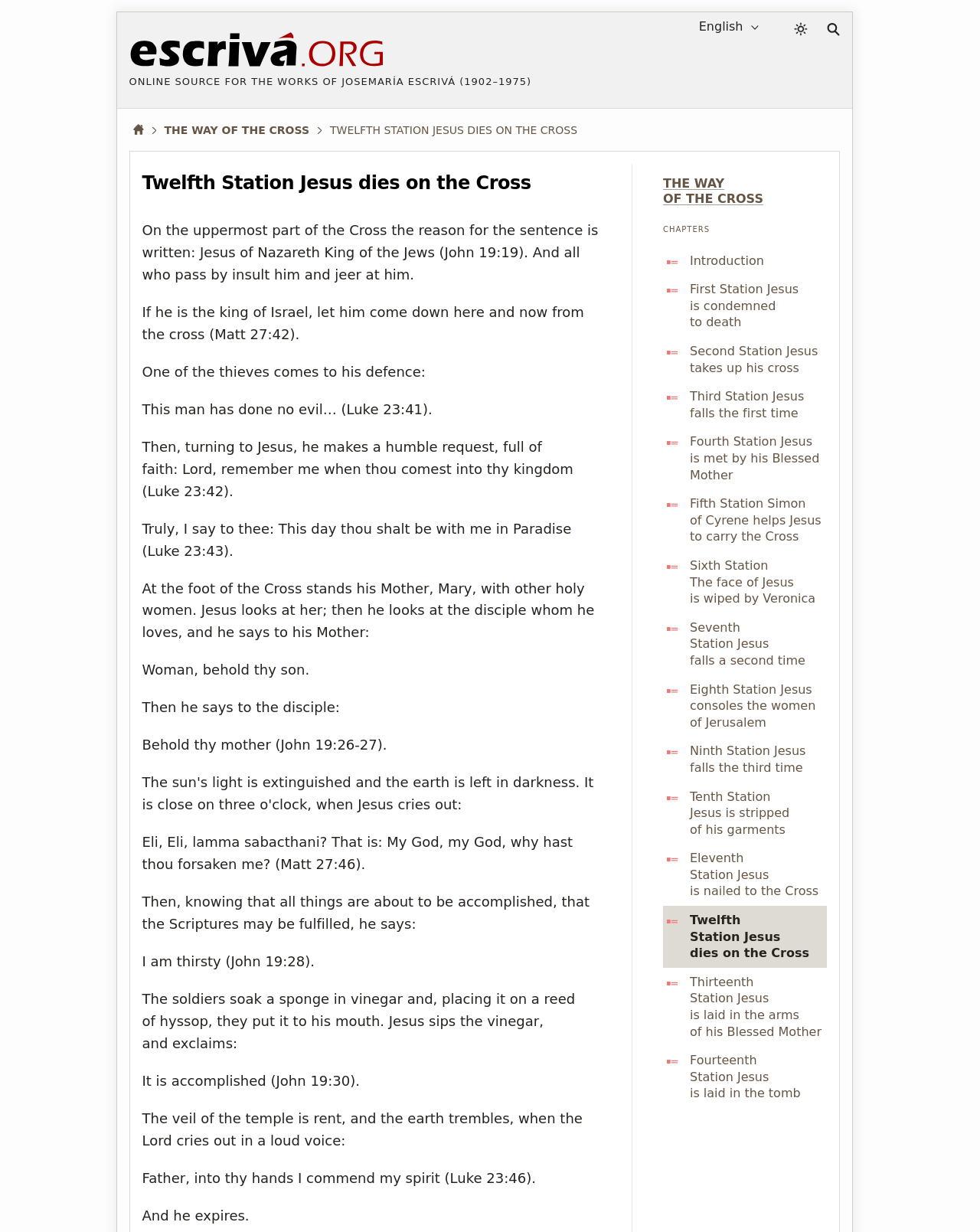How many chapters are there in 'The Way of the Cross'?
Please ensure your answer is as detailed and informative as possible.

The number of chapters can be found by counting the links on the right side of the webpage, starting from 'Introduction' to 'Fourteenth Station Jesus is laid in the tomb'. There are 14 links in total, indicating 14 chapters.